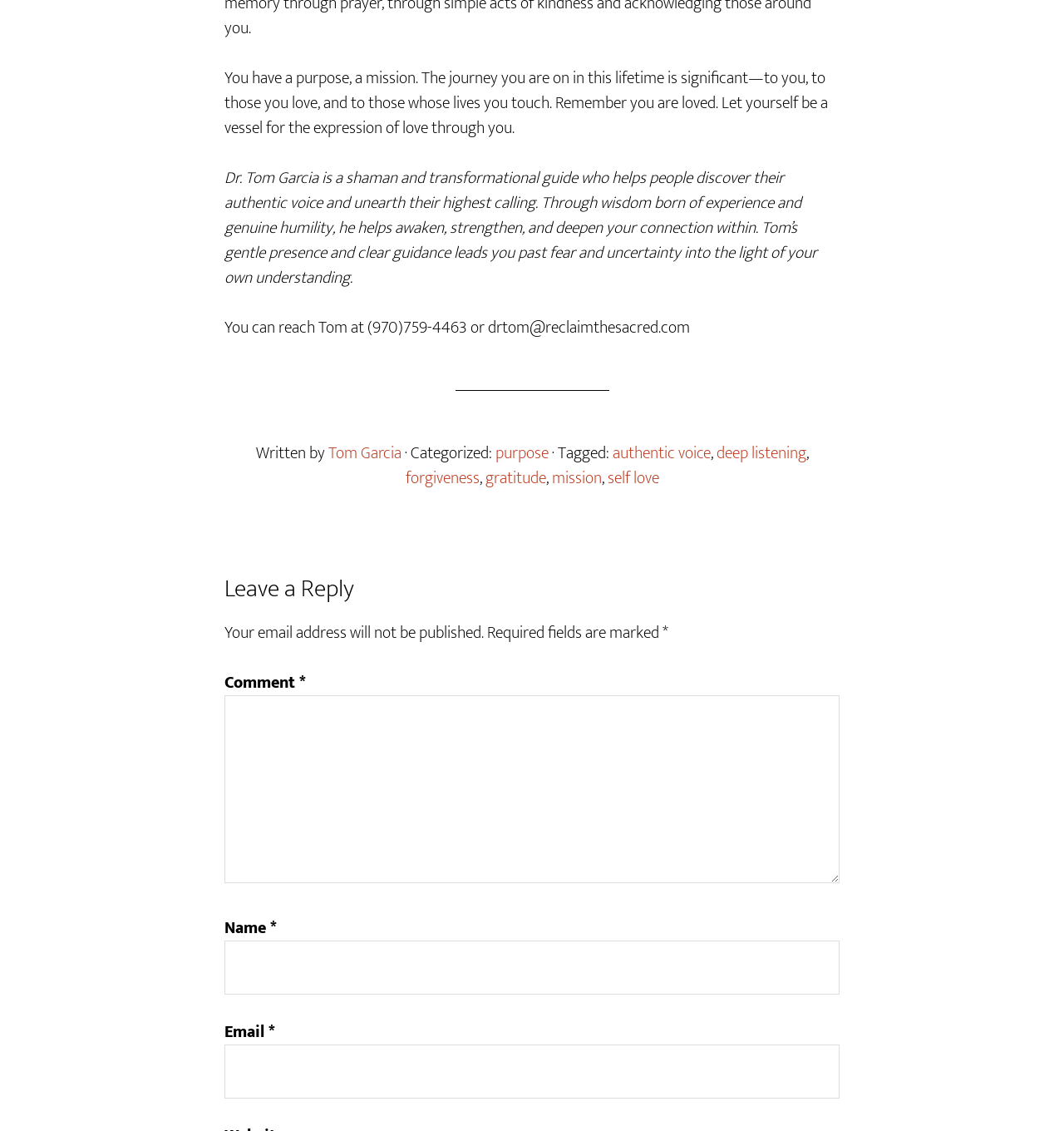Specify the bounding box coordinates of the region I need to click to perform the following instruction: "Enter your comment". The coordinates must be four float numbers in the range of 0 to 1, i.e., [left, top, right, bottom].

[0.211, 0.614, 0.789, 0.781]